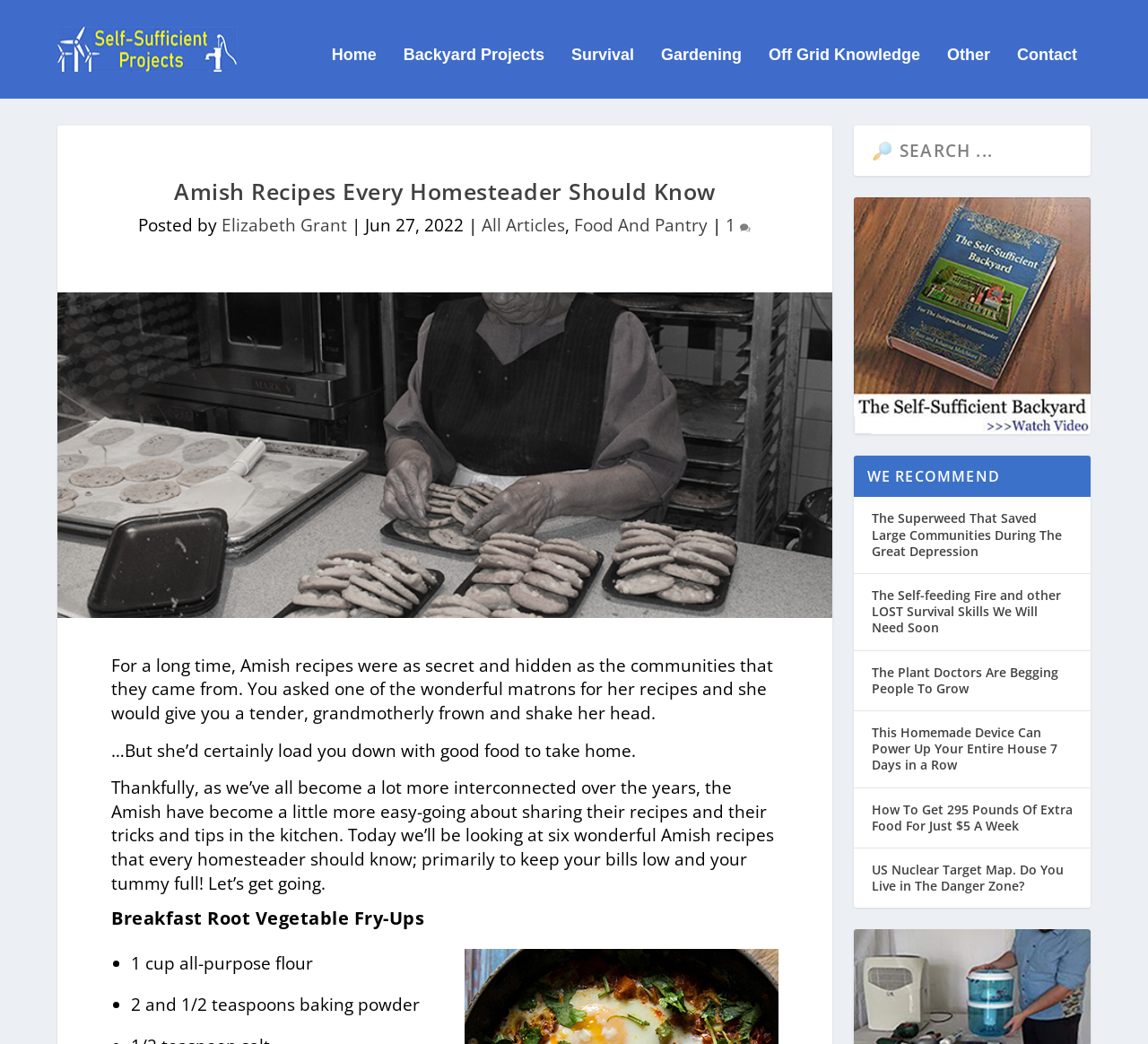Based on the visual content of the image, answer the question thoroughly: What is the website about?

Based on the webpage content, it appears that the website is focused on sharing Amish recipes and cooking techniques, with the main article discussing six Amish recipes that every homesteader should know.